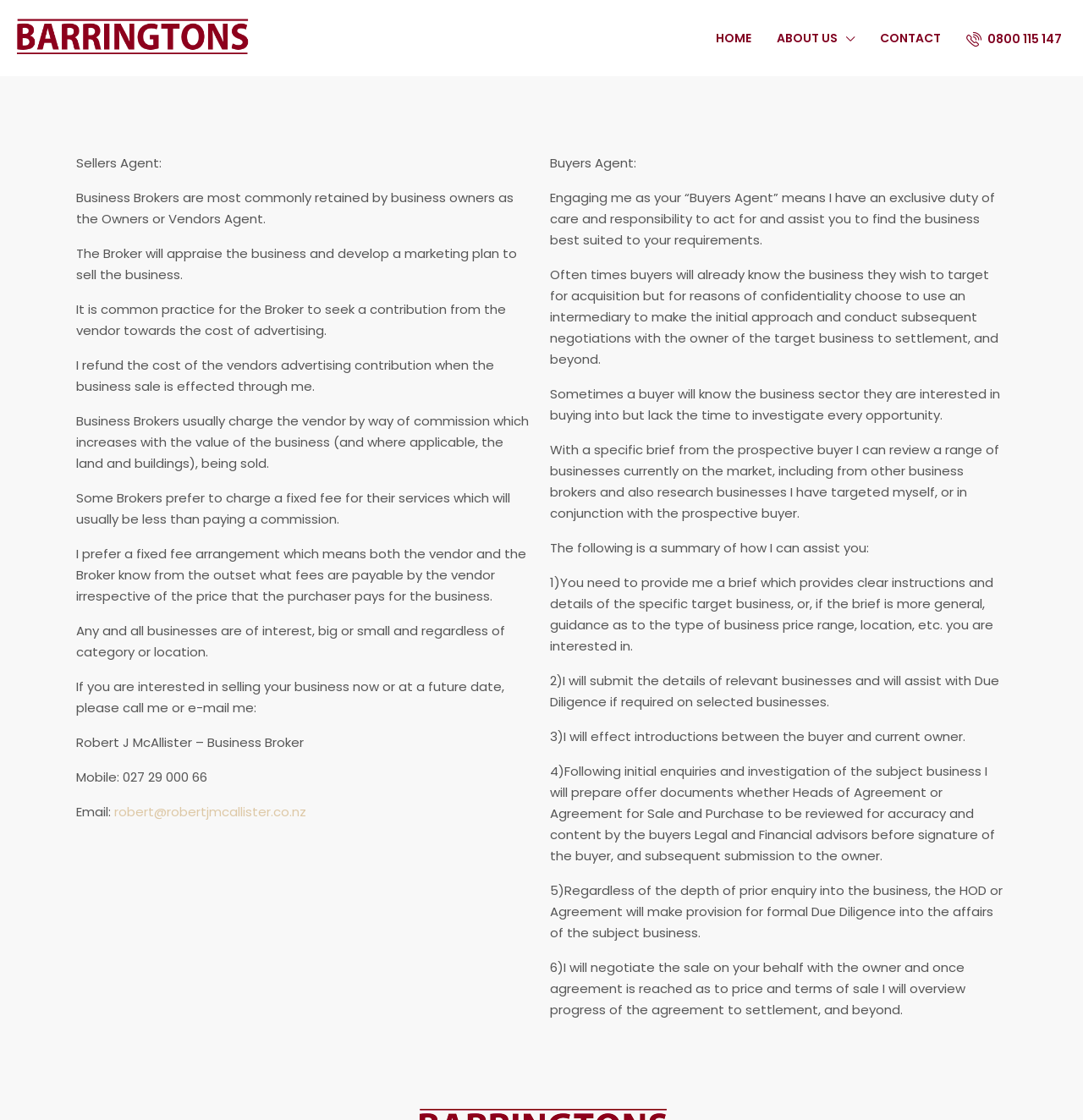Predict the bounding box coordinates of the UI element that matches this description: "robert@robertjmcallister.co.nz". The coordinates should be in the format [left, top, right, bottom] with each value between 0 and 1.

[0.105, 0.717, 0.283, 0.733]